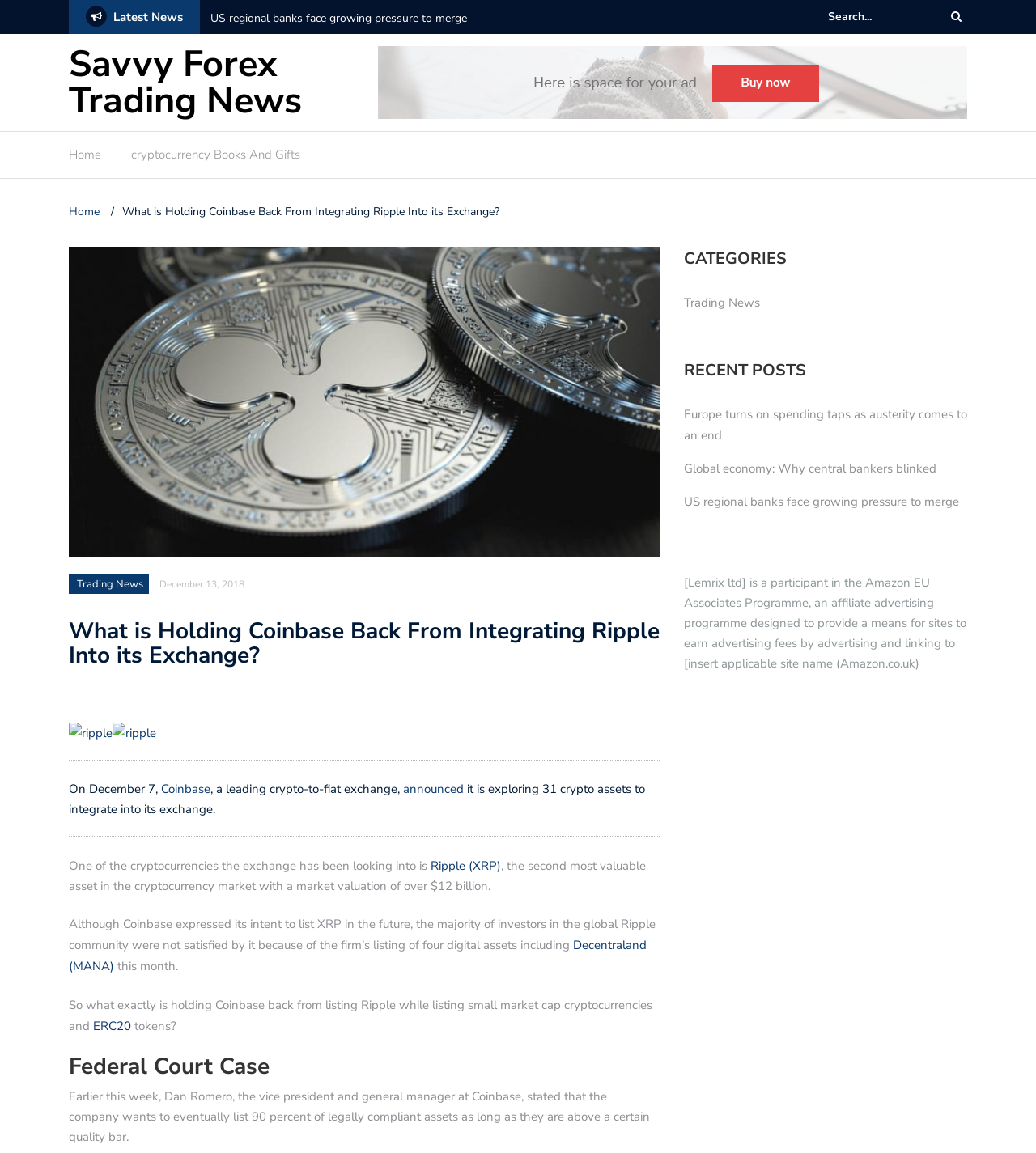Predict the bounding box coordinates of the area that should be clicked to accomplish the following instruction: "Search for news". The bounding box coordinates should consist of four float numbers between 0 and 1, i.e., [left, top, right, bottom].

[0.797, 0.0, 0.934, 0.025]